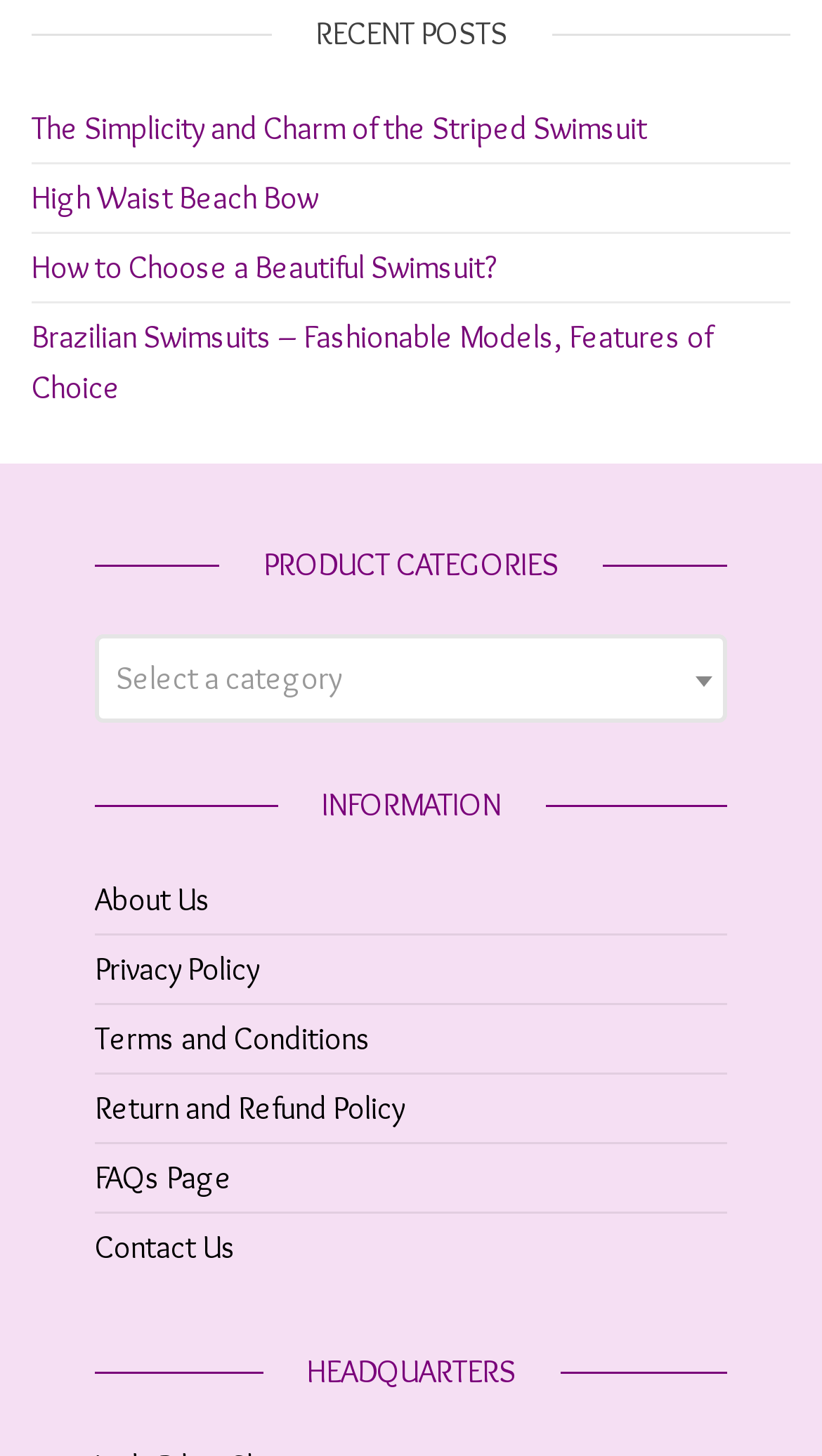Determine the bounding box coordinates for the area that should be clicked to carry out the following instruction: "Read about Brazilian Swimsuits".

[0.038, 0.219, 0.867, 0.279]